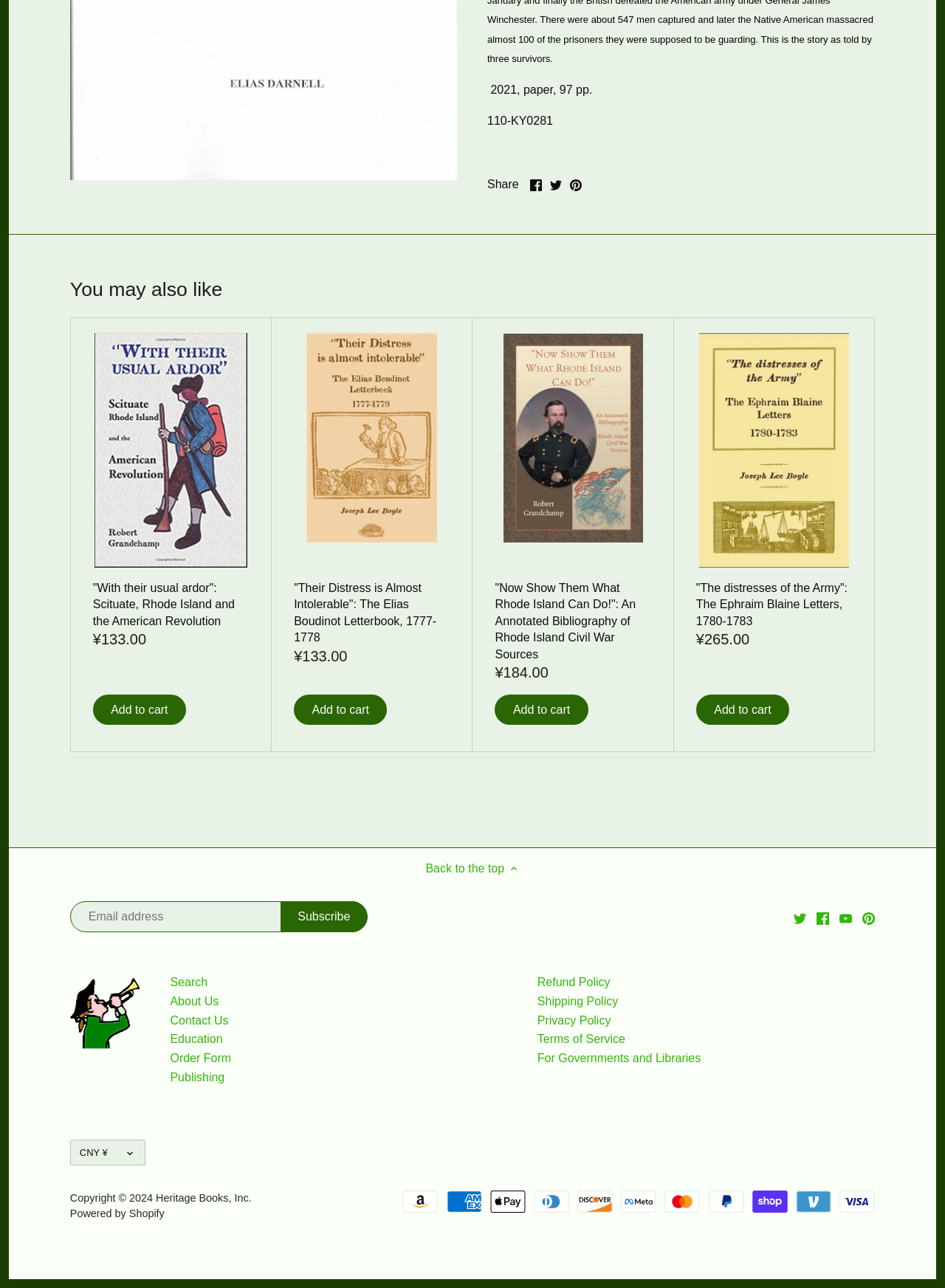Identify the bounding box of the HTML element described as: "Add to cart".

[0.311, 0.539, 0.41, 0.563]